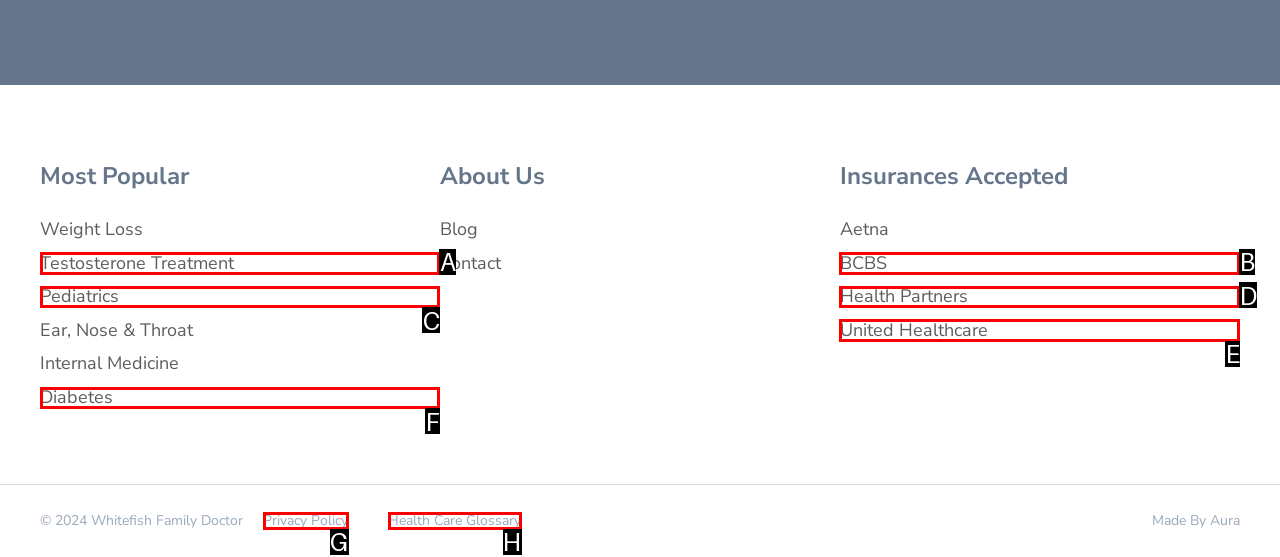From the given choices, determine which HTML element aligns with the description: Health Care Glossary Respond with the letter of the appropriate option.

H